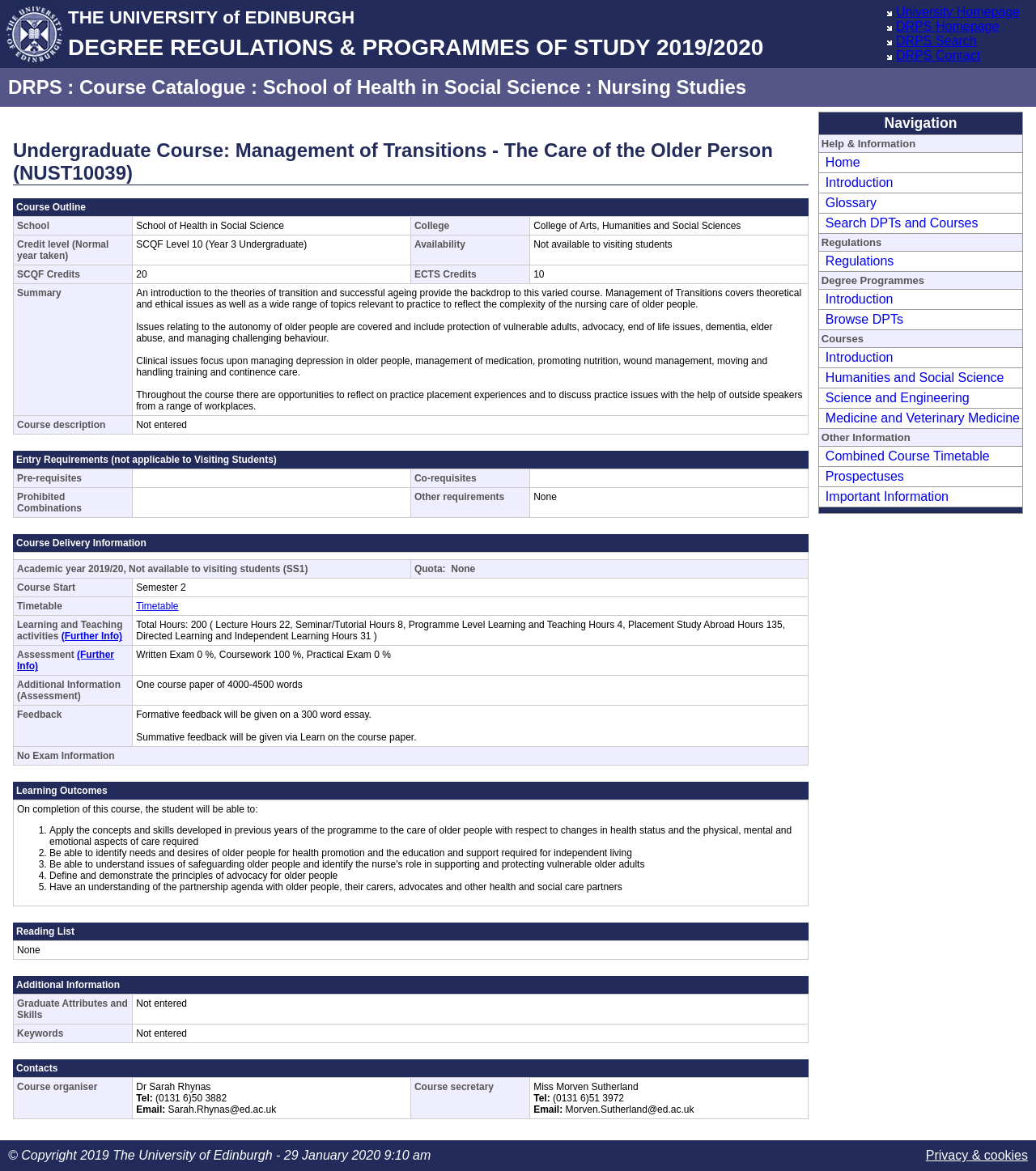Extract the text of the main heading from the webpage.

DEGREE REGULATIONS & PROGRAMMES OF STUDY 2019/2020